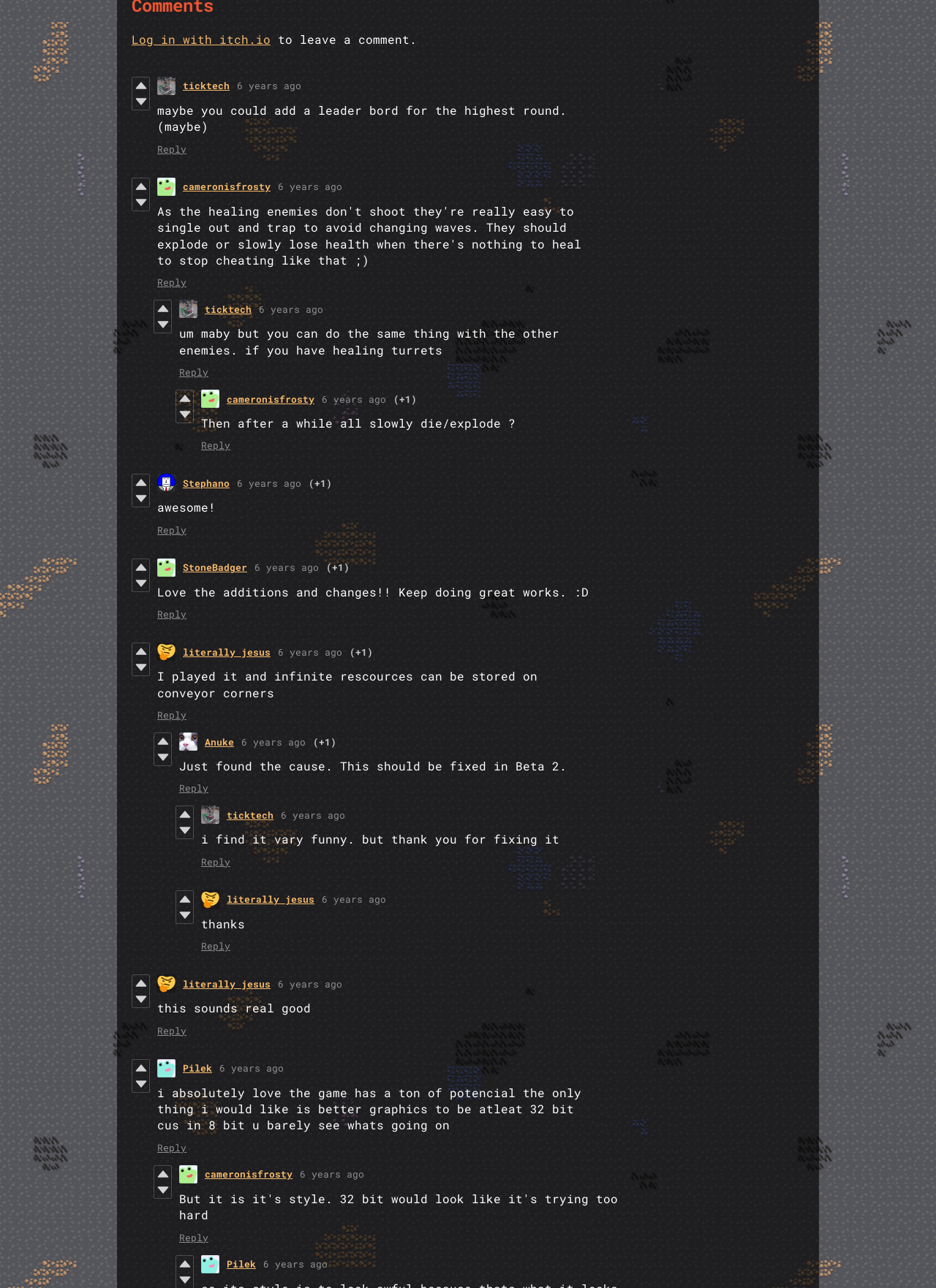Find the bounding box coordinates for the HTML element described as: "parent_node: Pilek". The coordinates should consist of four float values between 0 and 1, i.e., [left, top, right, bottom].

[0.168, 0.822, 0.188, 0.836]